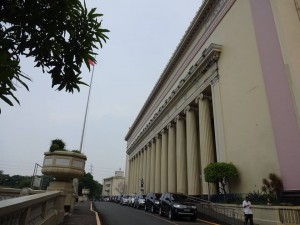Give an elaborate caption for the image.

The image captures a striking view of a grand neoclassical building, characterized by its prominent colonnade, seen from a lower vantage point. The architectural elegance is accentuated by the tall columns that support the structure, creating a sense of grandeur and history. In the background, a flag is displayed, indicating a governmental or institutional significance. The street in the foreground features a row of parked cars, suggesting that this location is not only monumental but also actively used. Lush greenery from nearby trees adds a touch of nature, contrasting with the formal architecture, while an overcast sky hints at the weather conditions during the moment the photo was taken. This image is emblematic of civic architecture and serves as a testament to the cultural heritage of the area.